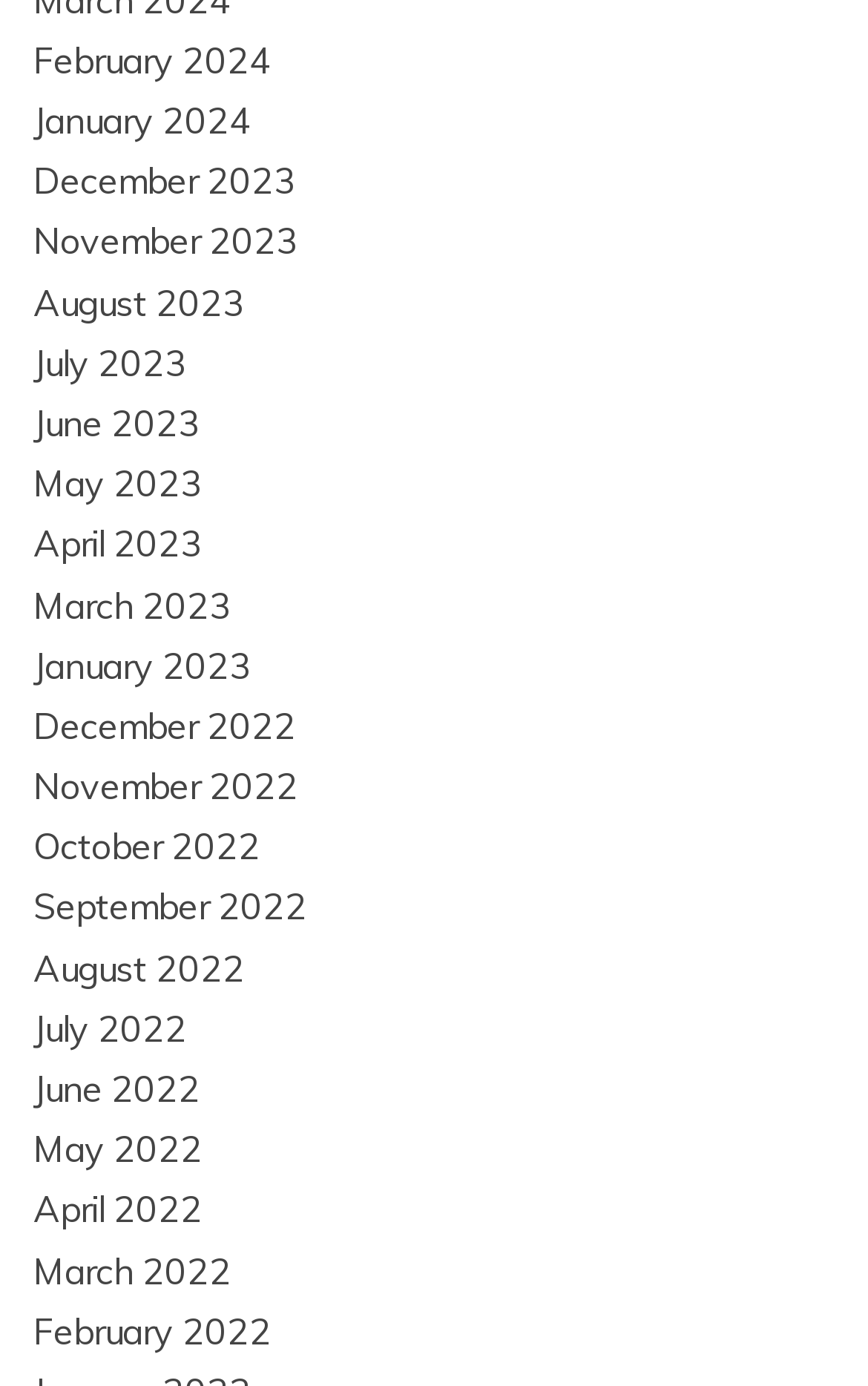Please mark the bounding box coordinates of the area that should be clicked to carry out the instruction: "Go to January 2023".

[0.038, 0.464, 0.29, 0.496]